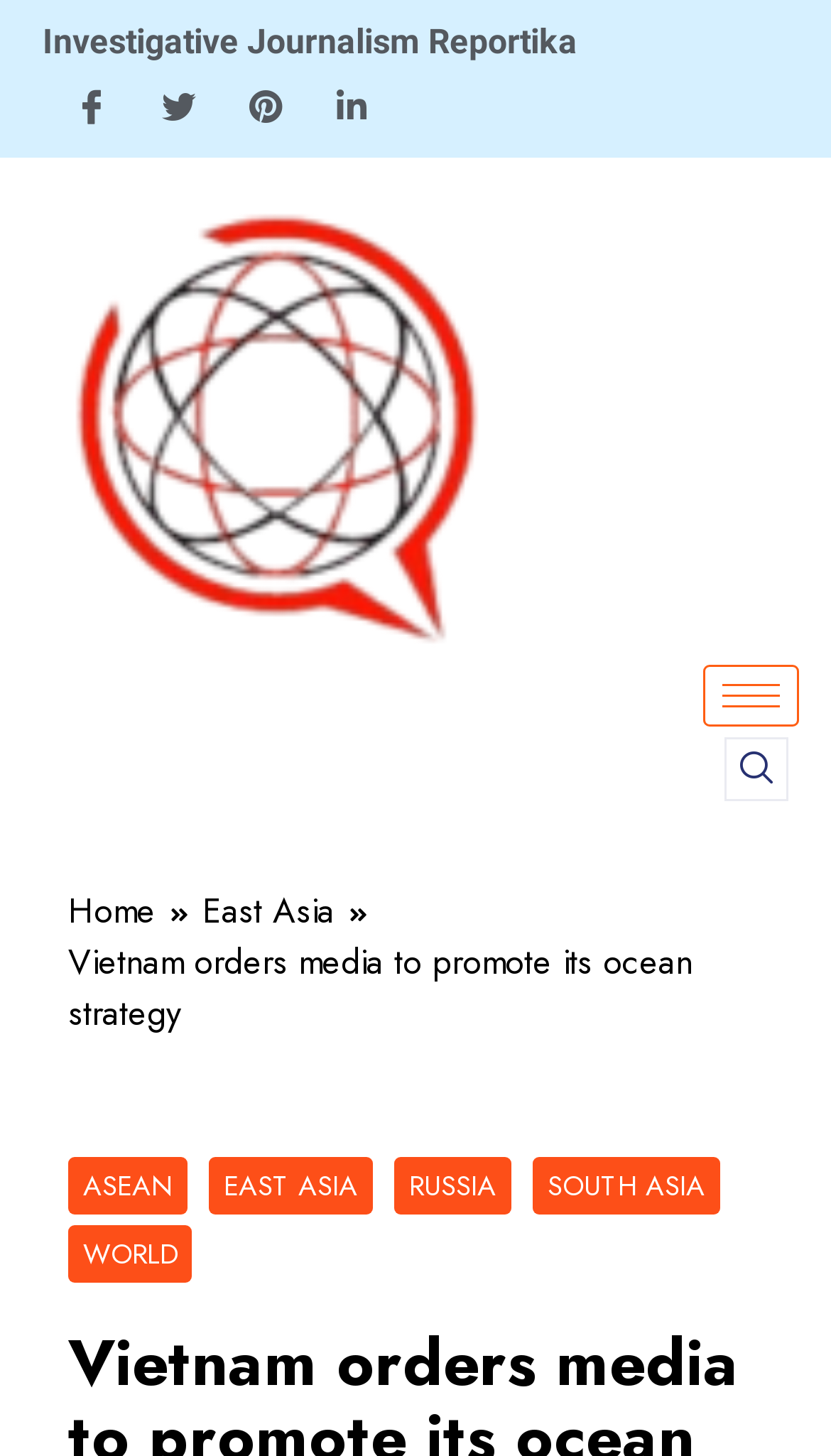How many navigation links are available in the breadcrumbs?
Answer the question in as much detail as possible.

I examined the navigation element 'Breadcrumbs' and found that it contains 5 links, which are 'Home', 'East Asia', 'ASEAN', 'EAST ASIA', and 'Vietnam orders media to promote its ocean strategy'.